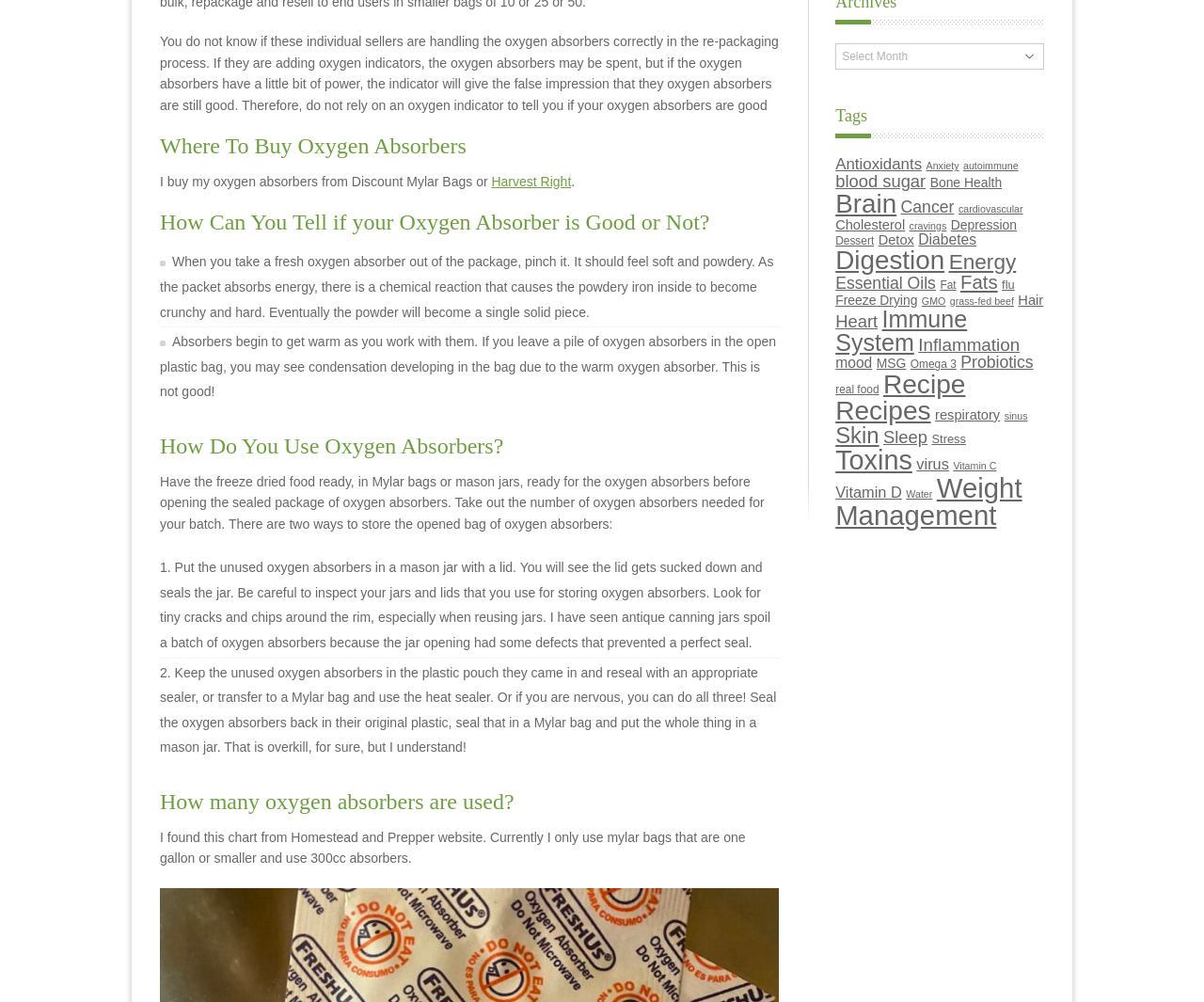Identify the bounding box coordinates for the element you need to click to achieve the following task: "View the Tags section". The coordinates must be four float values ranging from 0 to 1, formatted as [left, top, right, bottom].

[0.694, 0.107, 0.867, 0.134]